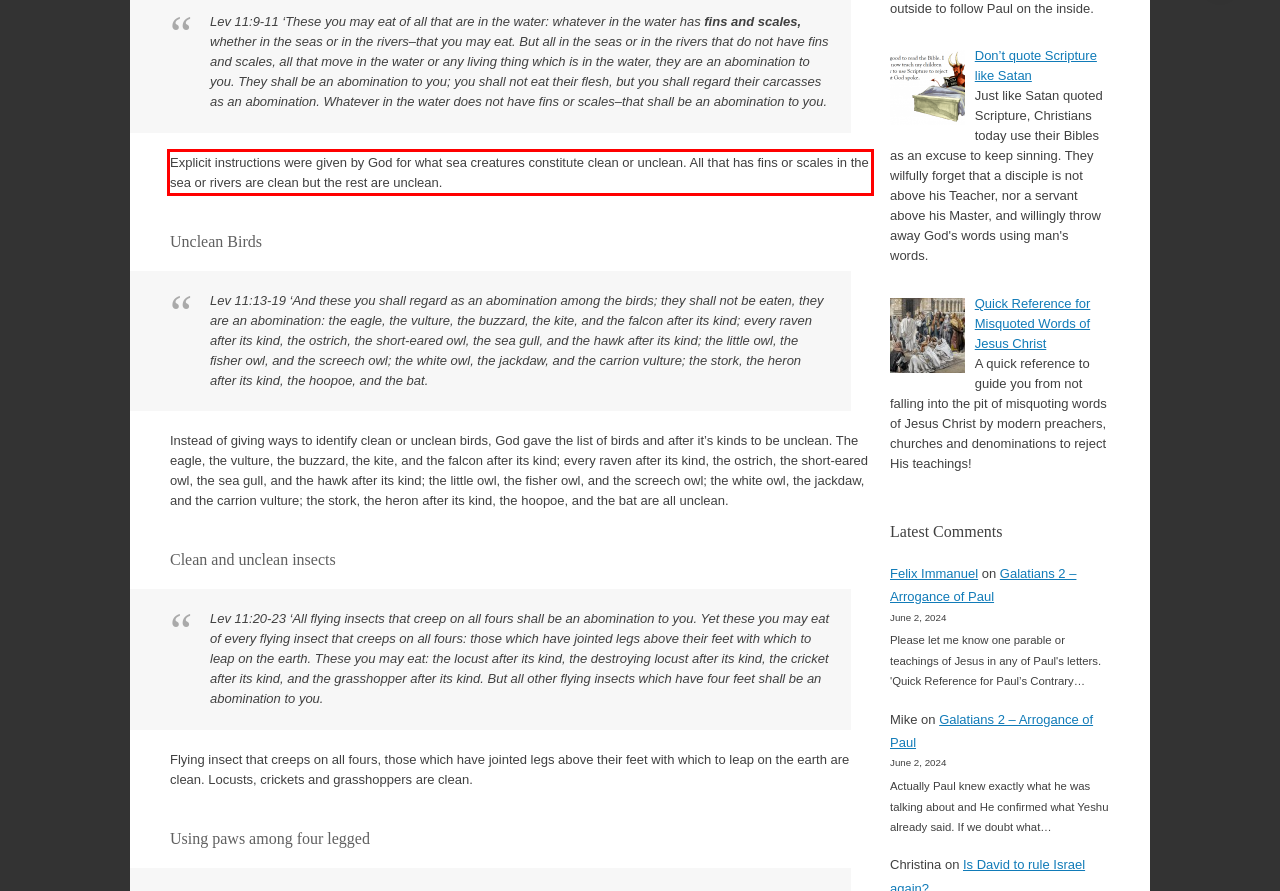Using the provided screenshot of a webpage, recognize the text inside the red rectangle bounding box by performing OCR.

Explicit instructions were given by God for what sea creatures constitute clean or unclean. All that has fins or scales in the sea or rivers are clean but the rest are unclean.